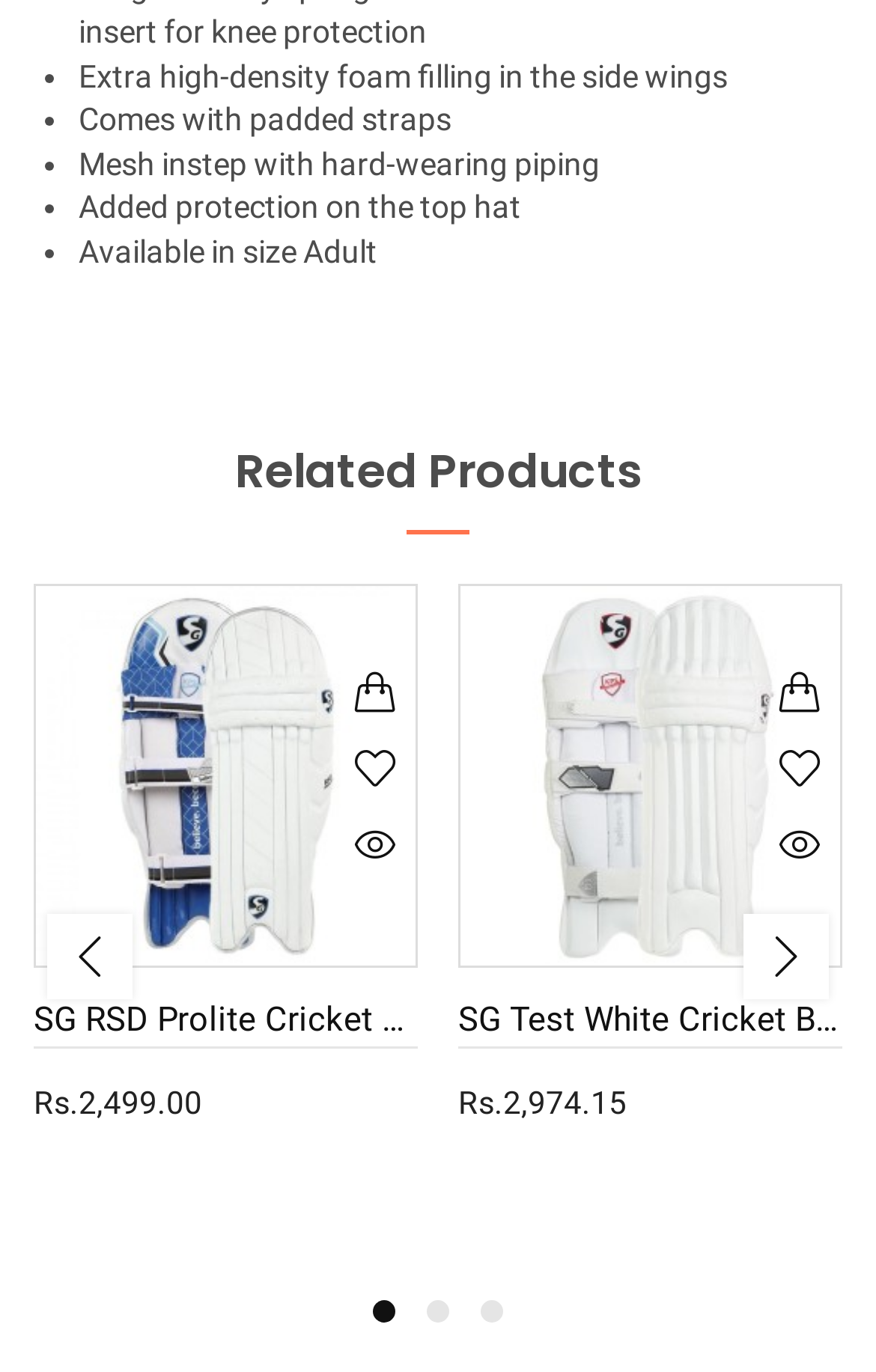What is the price of the SG RSD Prolite Cricket Batting Leg guard?
Please provide a single word or phrase as your answer based on the image.

Rs.2,499.00